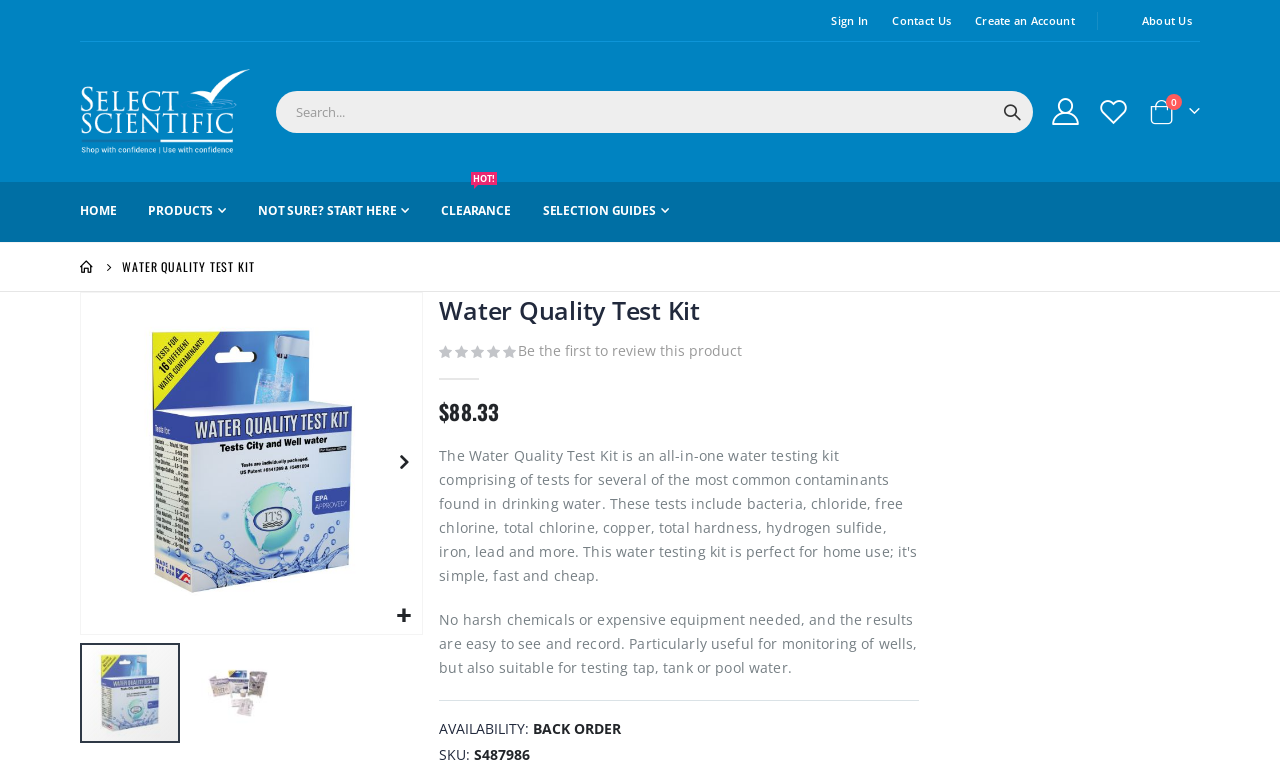Extract the bounding box of the UI element described as: "S487986 Water Quality Test Kit".

[0.063, 0.385, 0.33, 0.831]